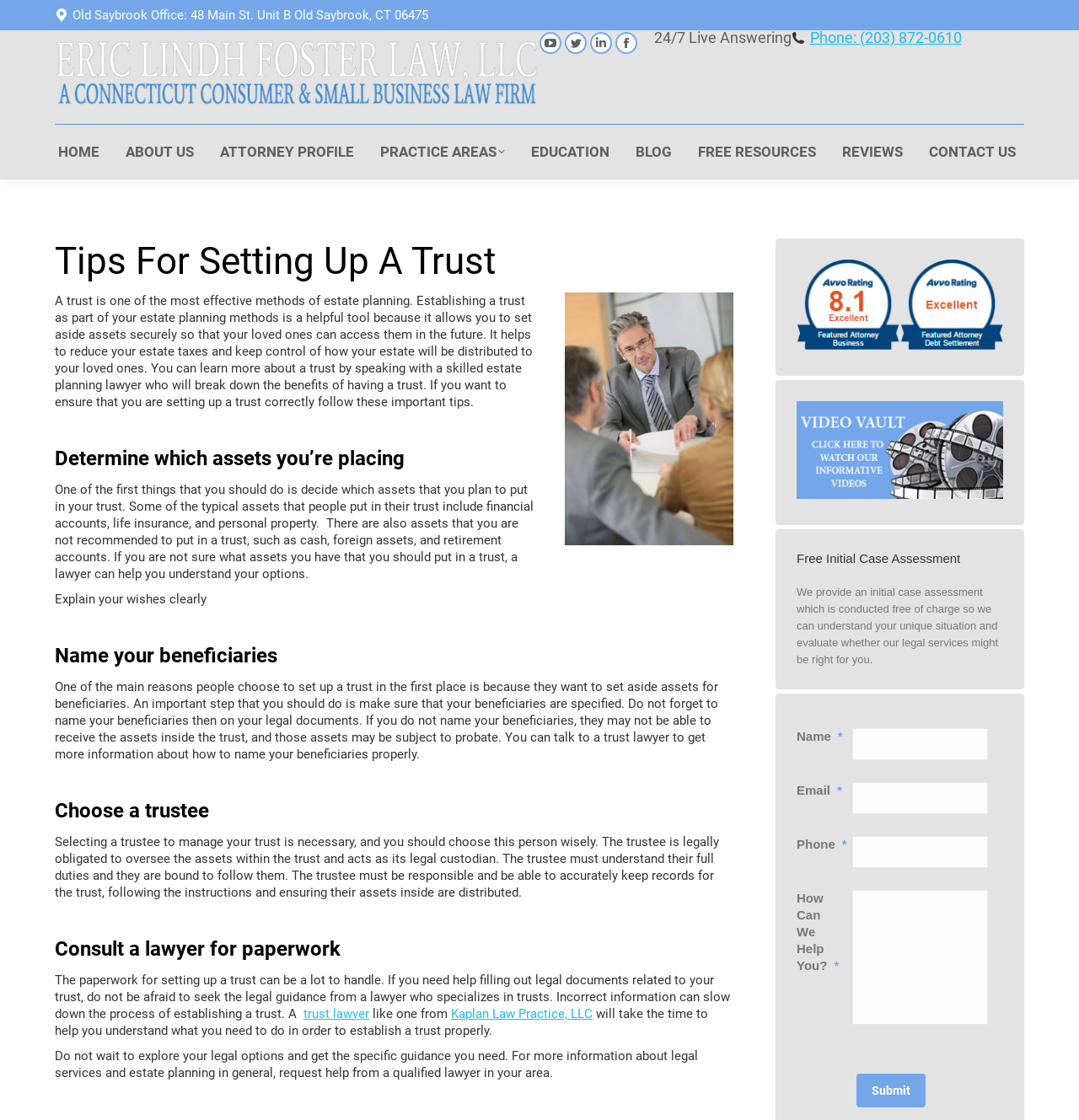Find the bounding box coordinates for the area that must be clicked to perform this action: "Visit the 'Kaplan Law Practice, LLC' website".

[0.418, 0.898, 0.549, 0.912]